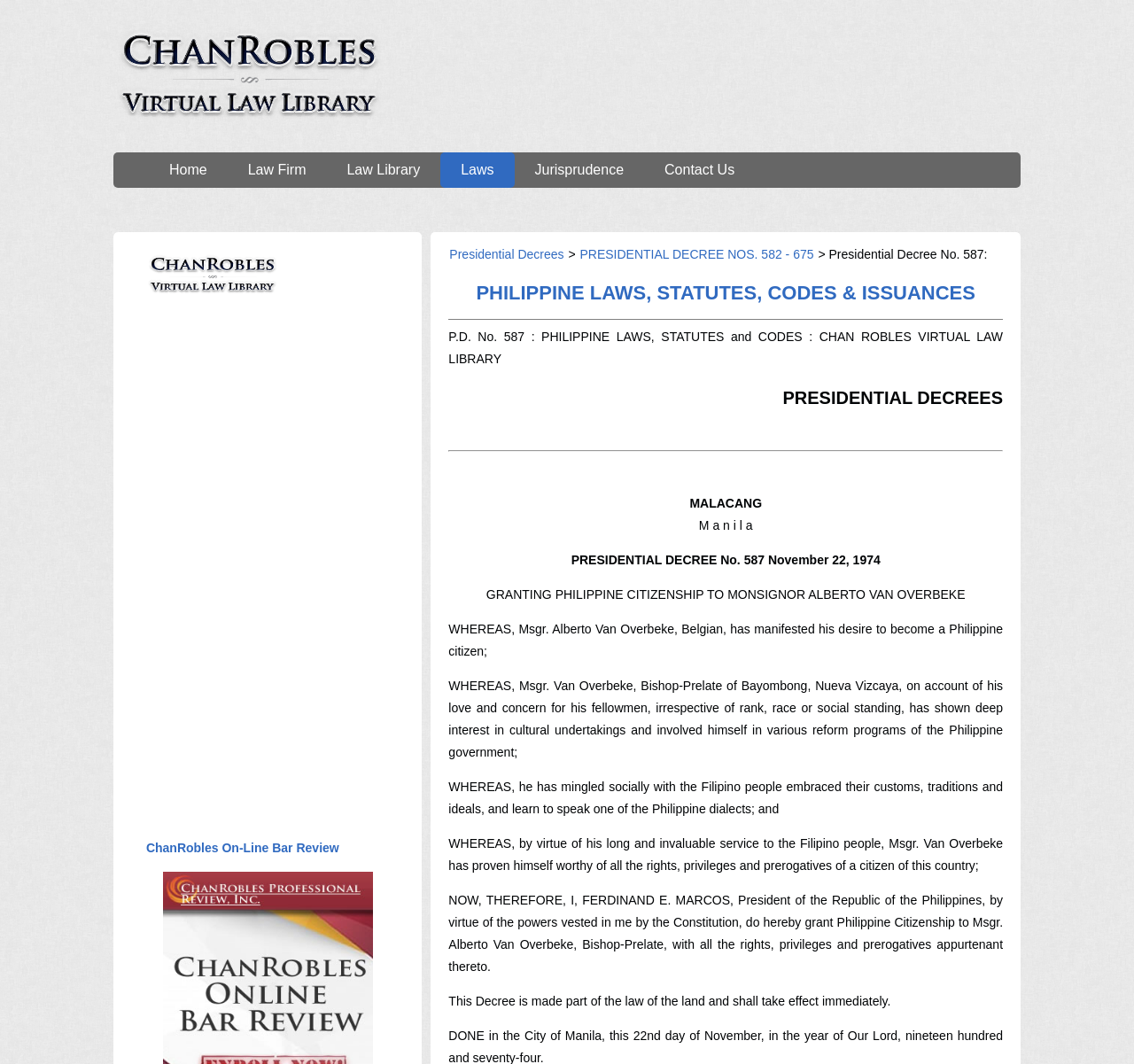Find the bounding box coordinates for the area that should be clicked to accomplish the instruction: "Click Home".

[0.131, 0.143, 0.201, 0.177]